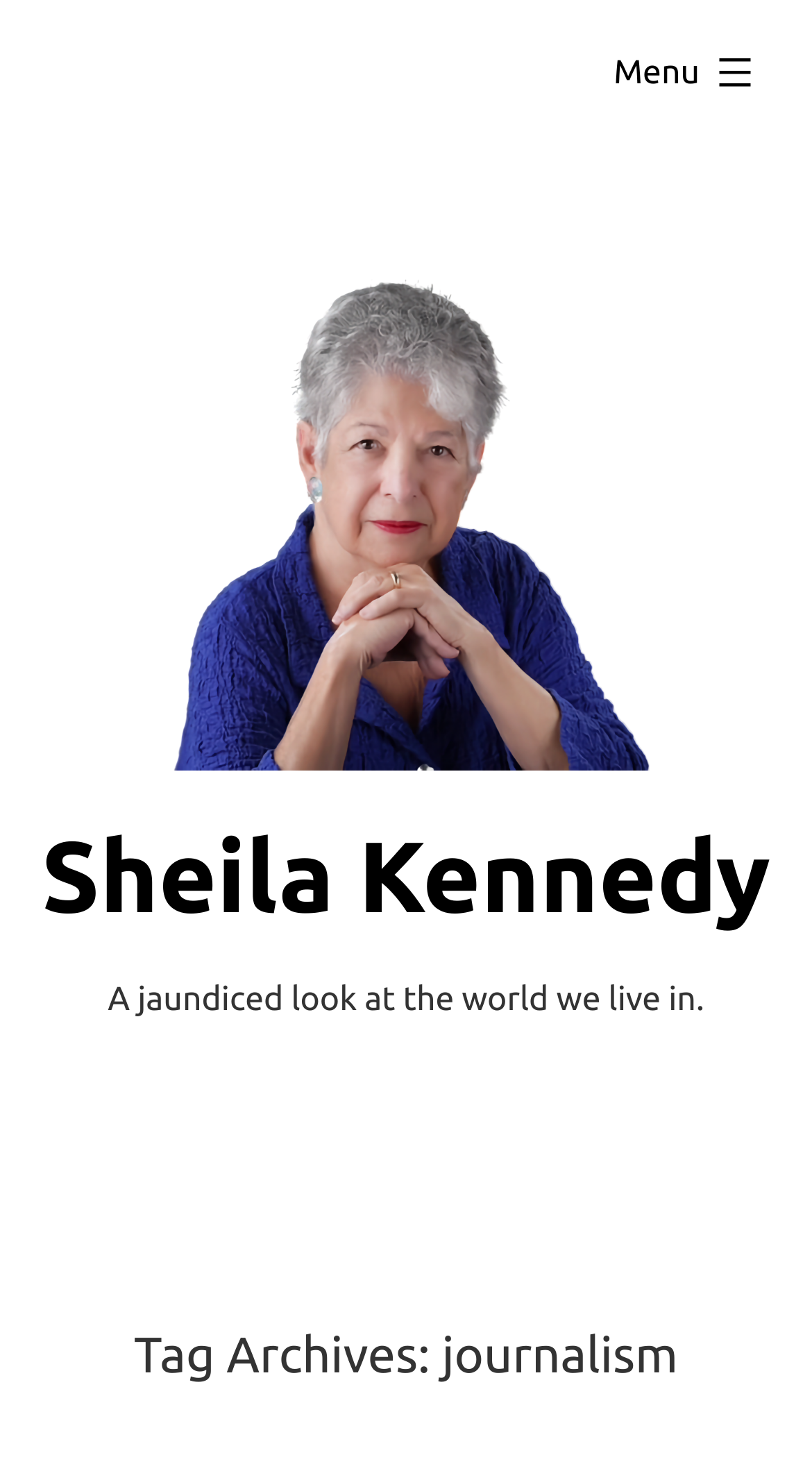Please find and provide the title of the webpage.

Tag Archives: journalism